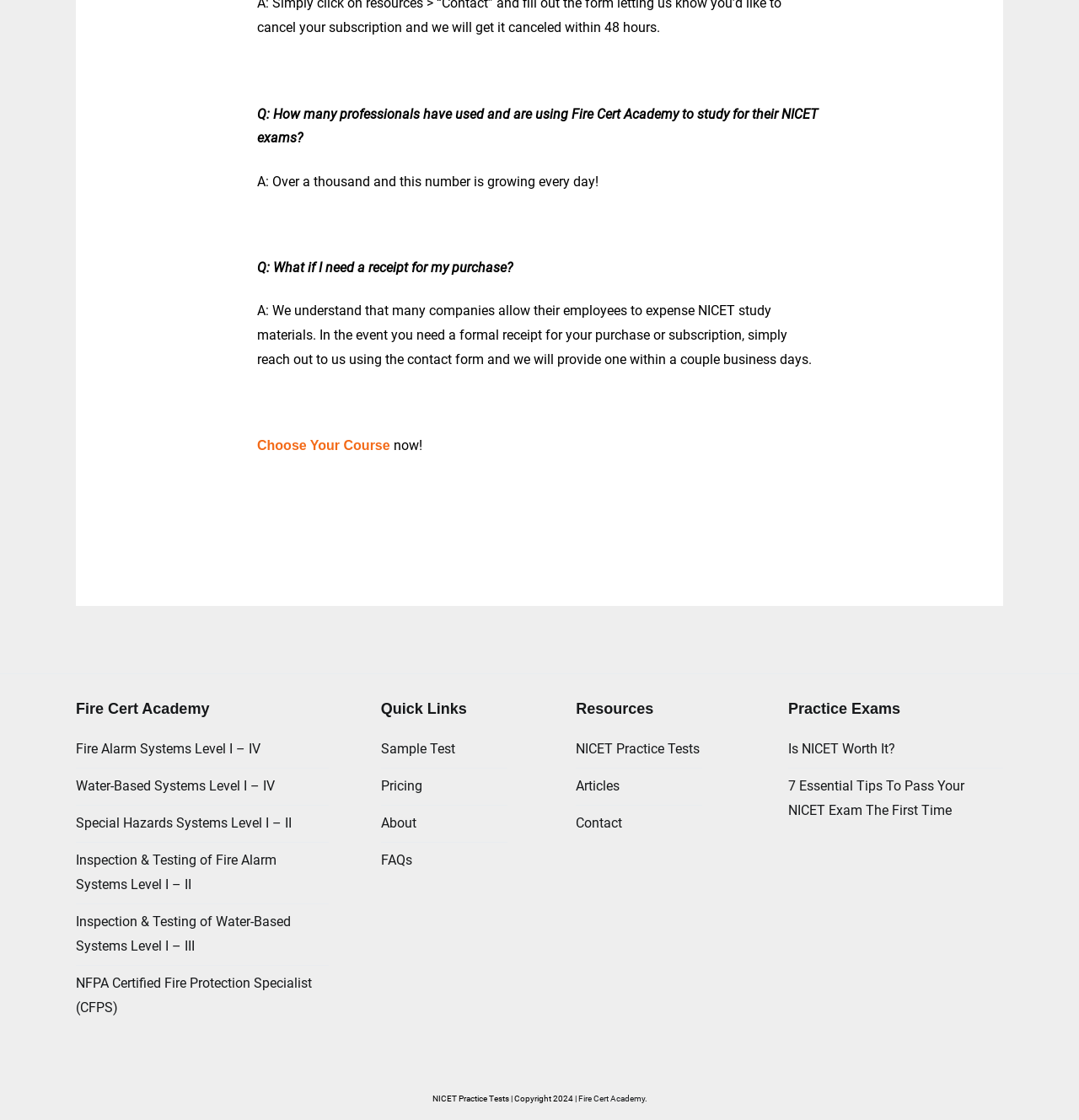Identify the bounding box coordinates of the area that should be clicked in order to complete the given instruction: "Select 'Fire Alarm Systems Level I – IV'". The bounding box coordinates should be four float numbers between 0 and 1, i.e., [left, top, right, bottom].

[0.07, 0.653, 0.305, 0.685]